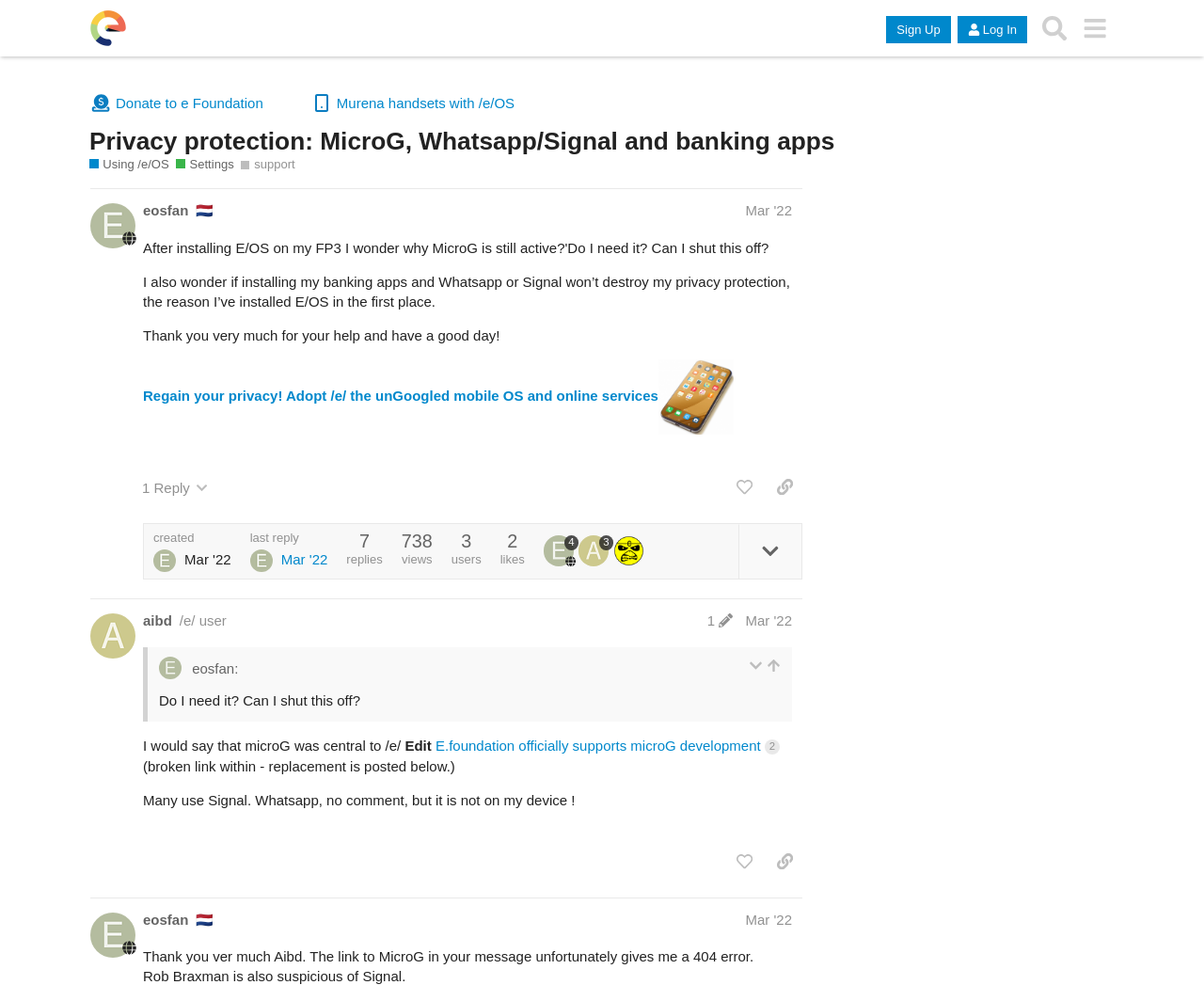Please indicate the bounding box coordinates for the clickable area to complete the following task: "Read the article by Ethan Andrews". The coordinates should be specified as four float numbers between 0 and 1, i.e., [left, top, right, bottom].

None